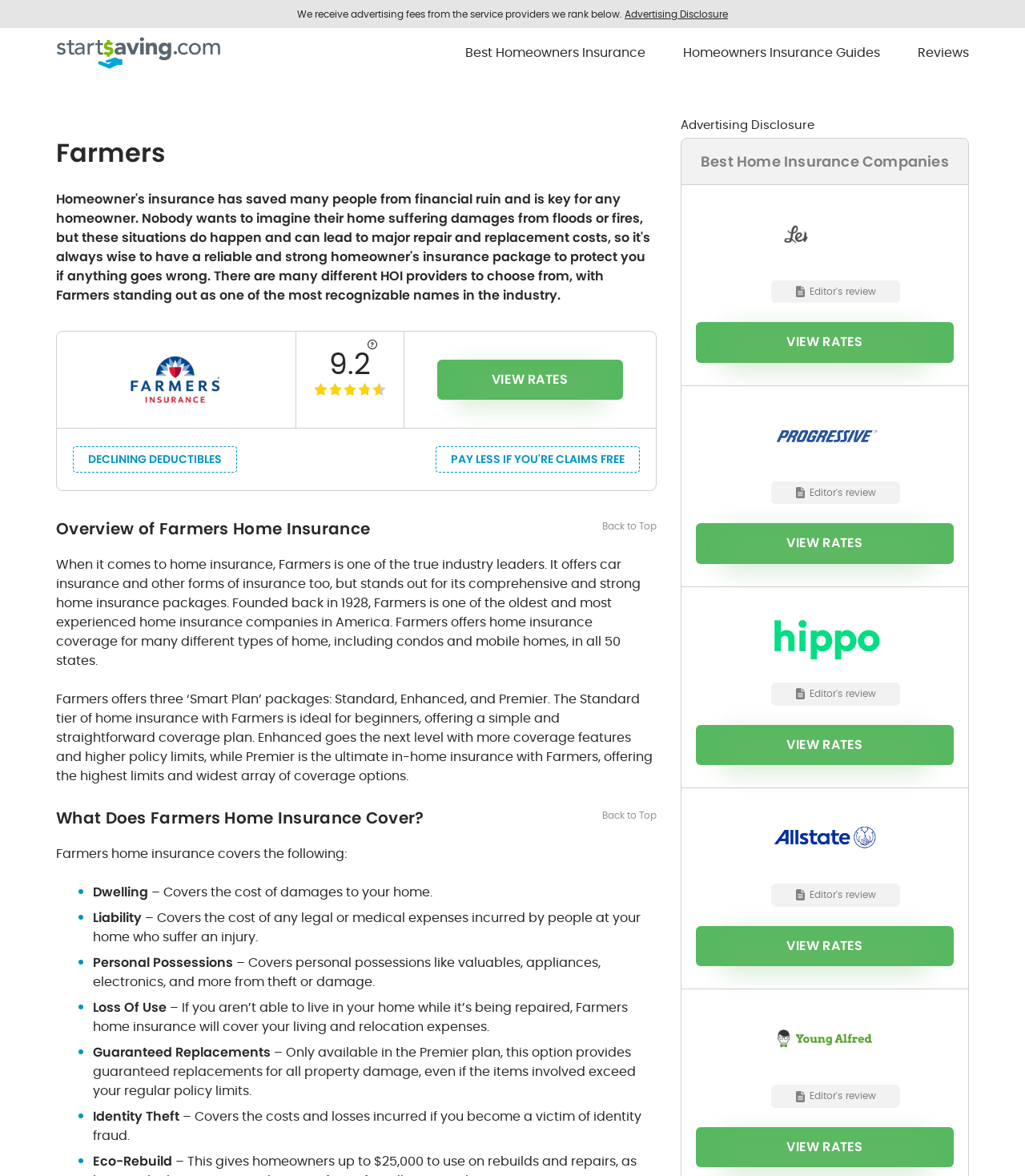Locate the bounding box coordinates of the element that should be clicked to fulfill the instruction: "View the 'Farmers' review".

[0.055, 0.114, 0.64, 0.147]